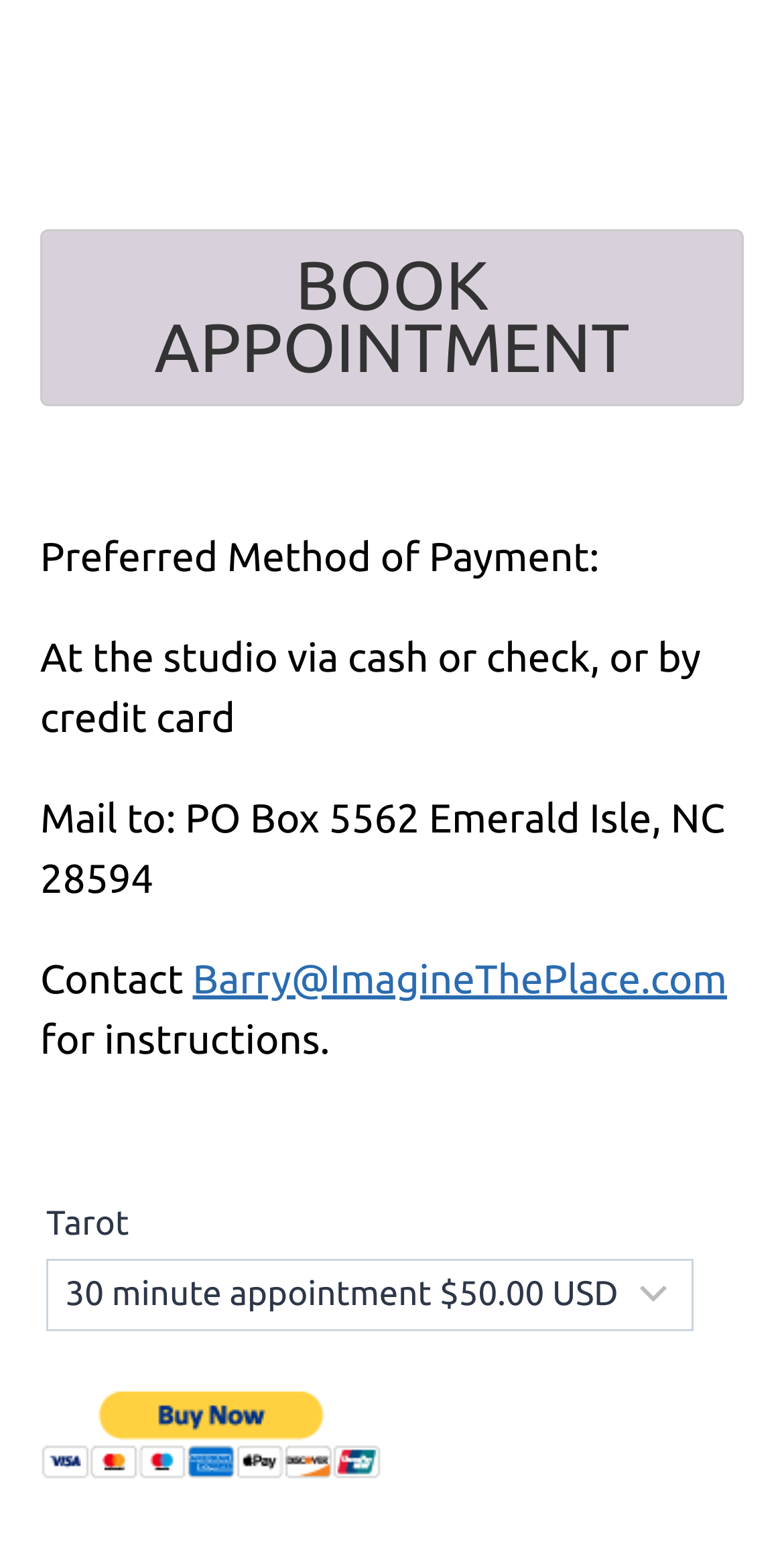Carefully examine the image and provide an in-depth answer to the question: What is the price of a 30-minute tarot appointment?

The price of a 30-minute tarot appointment can be found in the table row that contains the text 'Tarot' and '30 minute appointment $50.00 USD'.